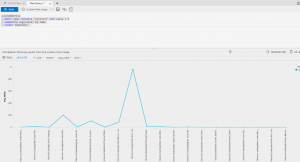Based on what you see in the screenshot, provide a thorough answer to this question: What is the purpose of this visual data?

The question asks about the purpose of the visual data presented in the graph. Based on the context, it is evident that the graph is used to analyze and diagnose performance issues within the Azure Search service, as mentioned in the accompanying text.